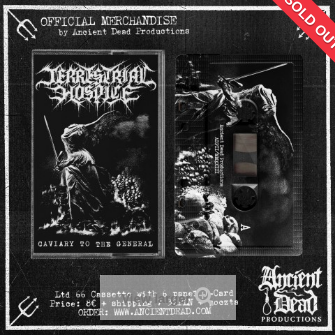Using the information in the image, give a detailed answer to the following question: How many copies of the cassette are available?

The caption states that the physical cassette is 'Limited to 66 Copies', indicating that only 66 copies of the cassette are available.